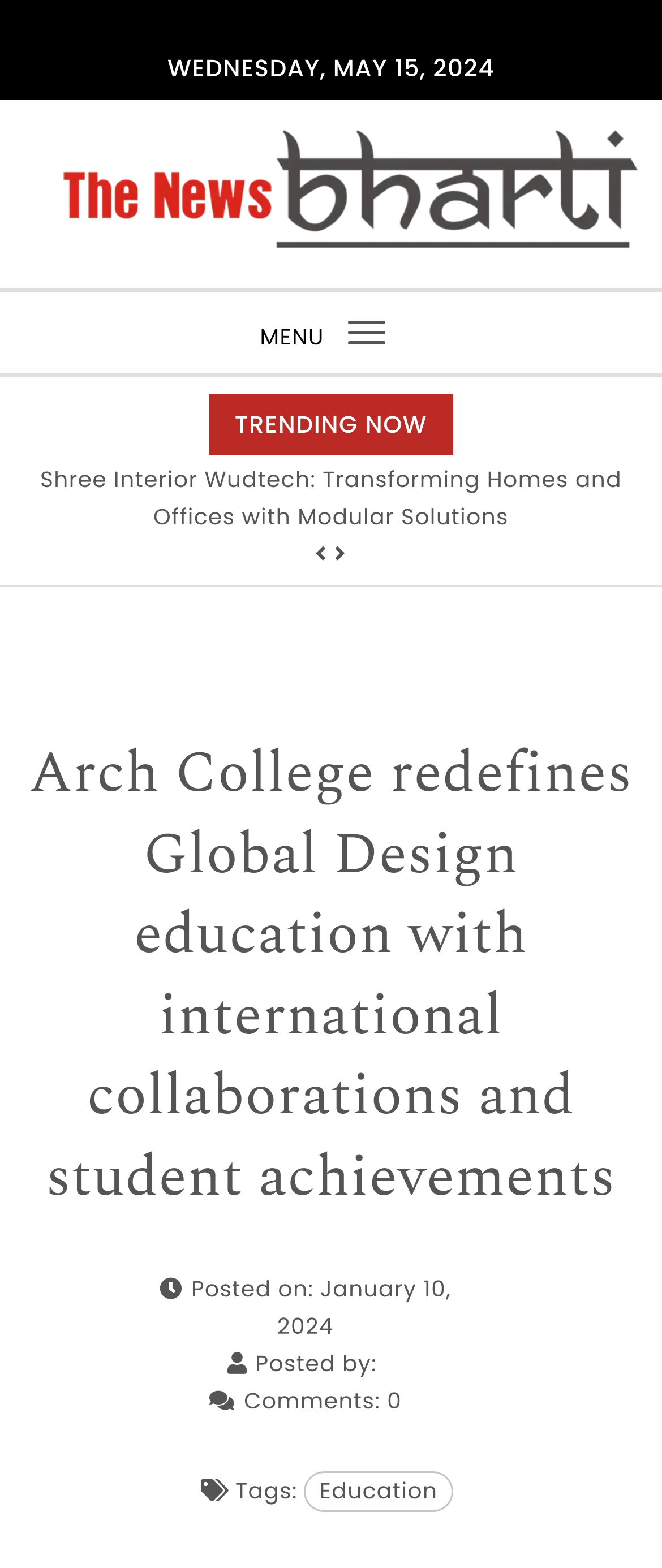Please provide a detailed answer to the question below by examining the image:
What day of the week is today?

I found the day of the week by looking at the top of the webpage, which shows the current date and day of the week, 'WEDNESDAY, MAY 15, 2024'.